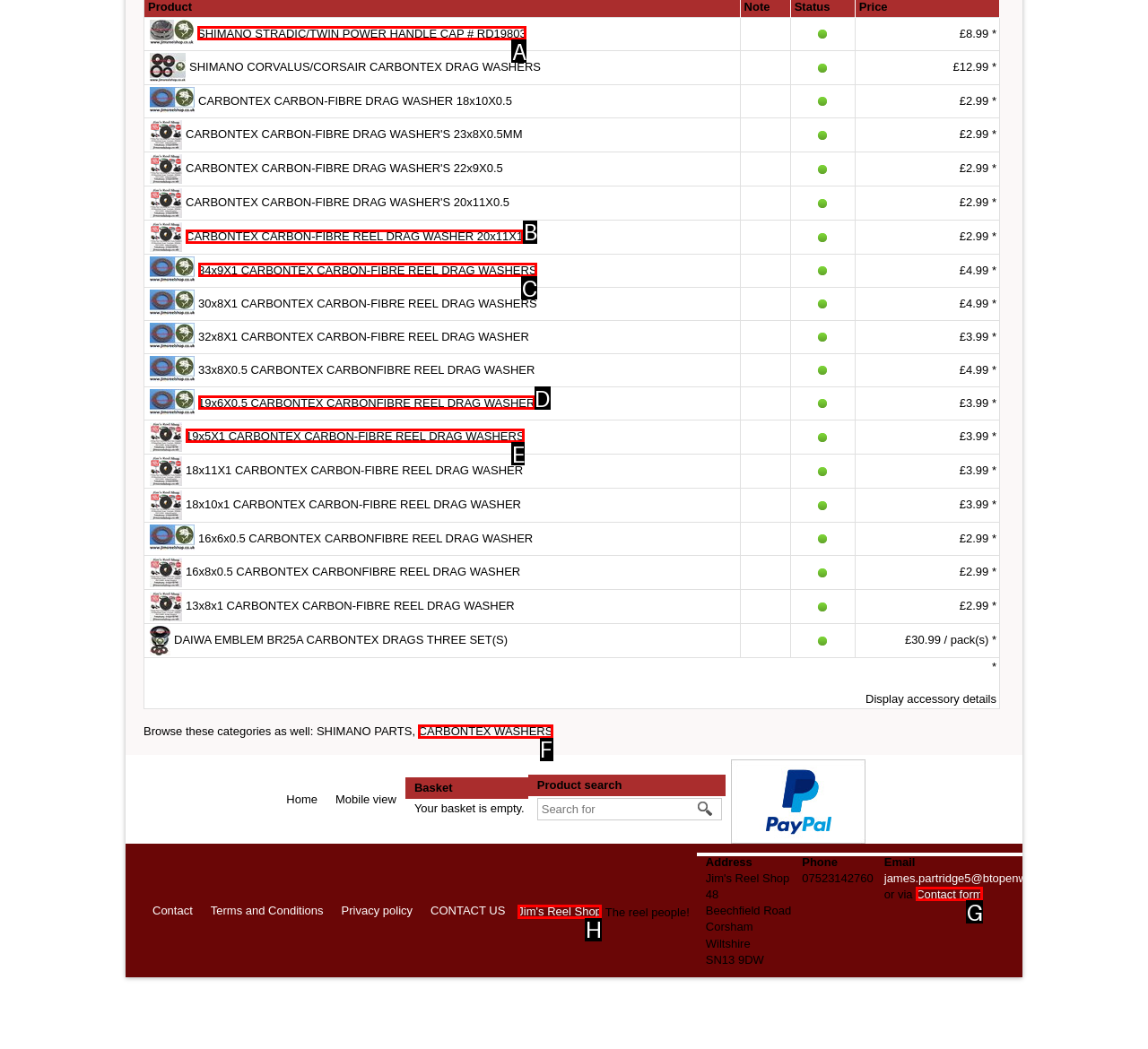Please indicate which HTML element should be clicked to fulfill the following task: click the link to view CARBONTEX CARBON-FIBRE REEL DRAG WASHER 20x11X1. Provide the letter of the selected option.

B